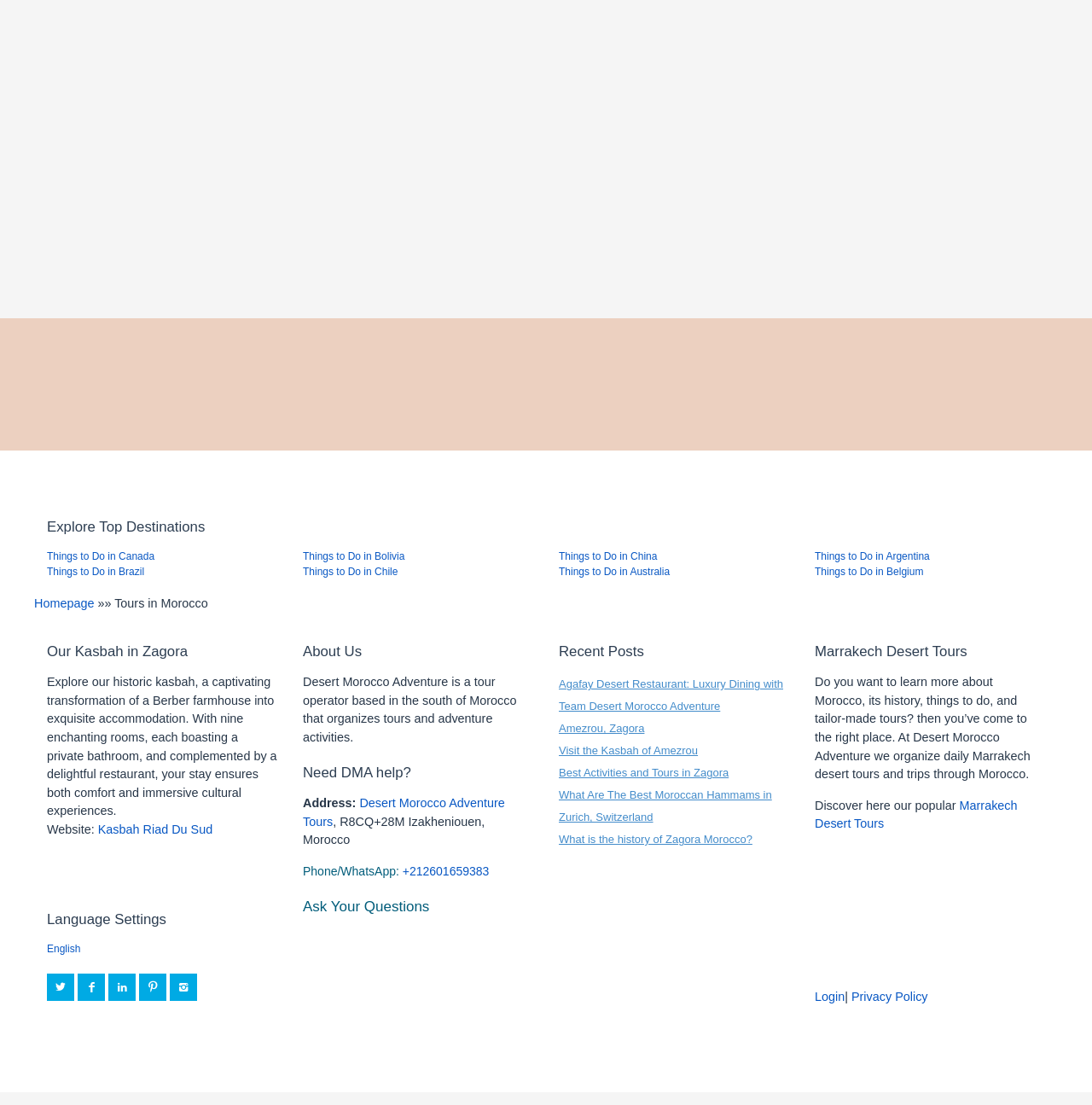What is the purpose of the 'Language Settings' section?
Using the image, elaborate on the answer with as much detail as possible.

The 'Language Settings' section has a button 'English' and other language options, which suggests that it allows users to select their preferred language for the webpage content.